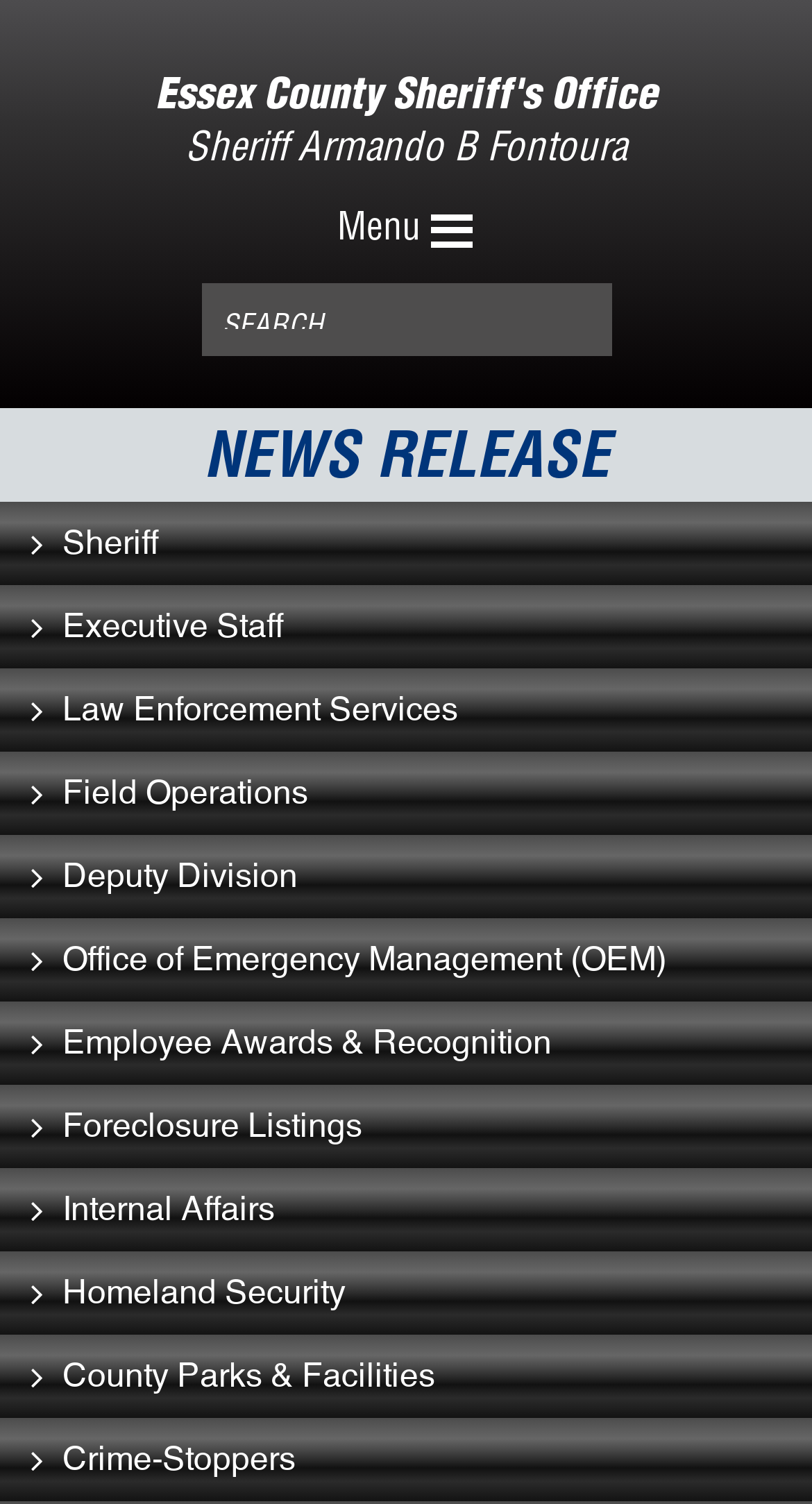How many columns are in the layout table?
Using the image as a reference, deliver a detailed and thorough answer to the question.

I analyzed the layout table and found that it has only one column, which contains the search box and other elements.